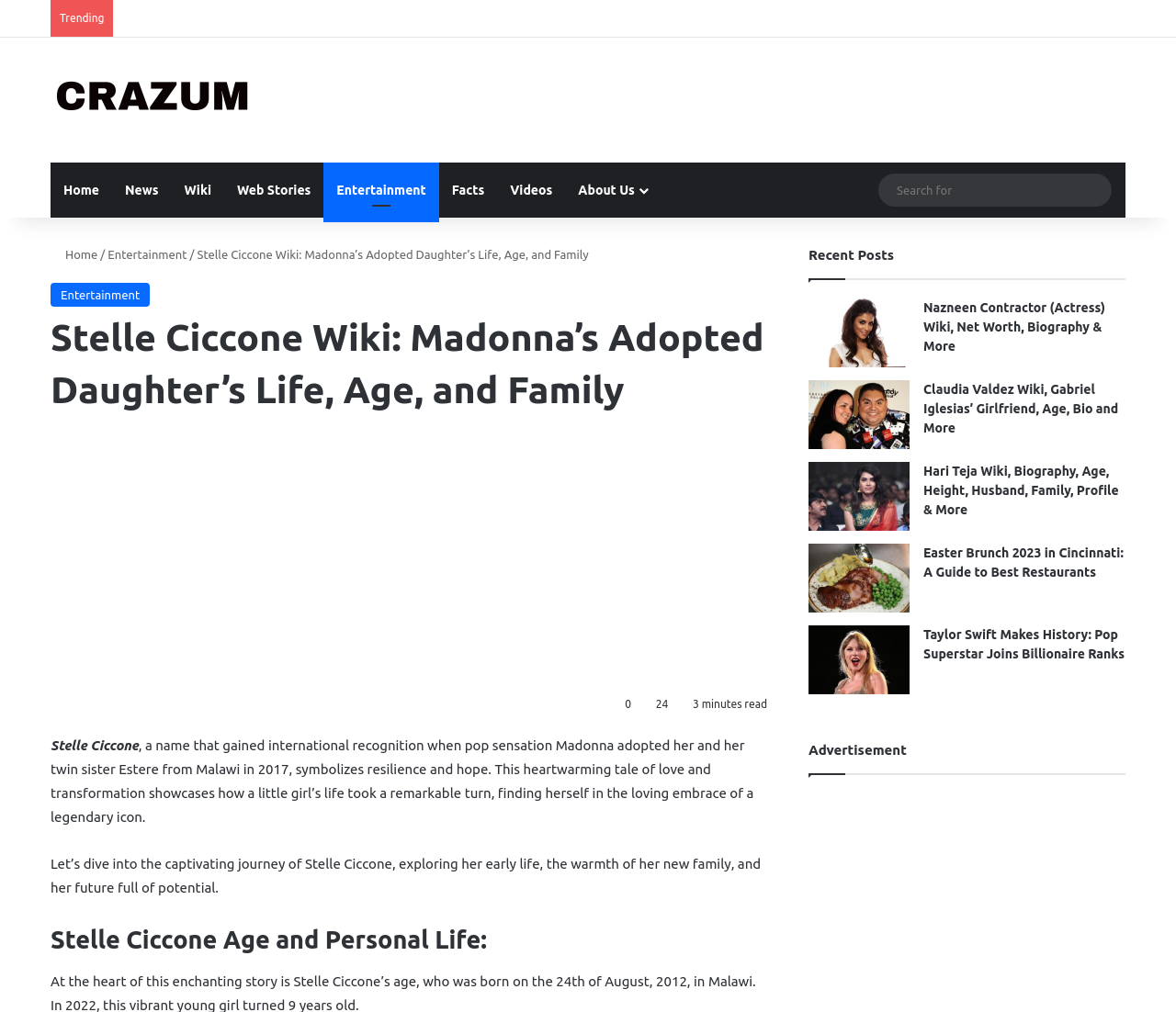What is the name of Madonna's adopted daughter?
Please provide a single word or phrase answer based on the image.

Stelle Ciccone